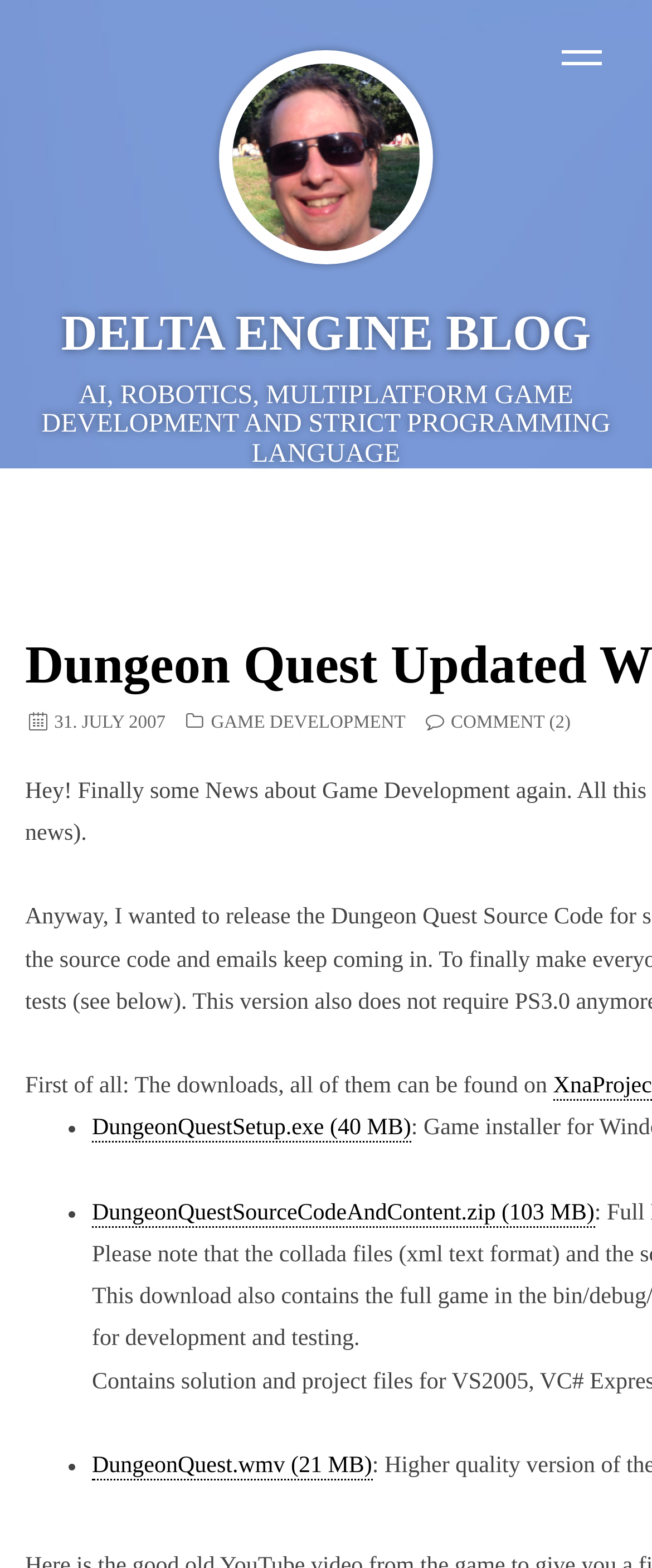What is the date of the current article?
Examine the image and provide an in-depth answer to the question.

I found the text '31. JULY 2007' which is likely to be the date of the current article.